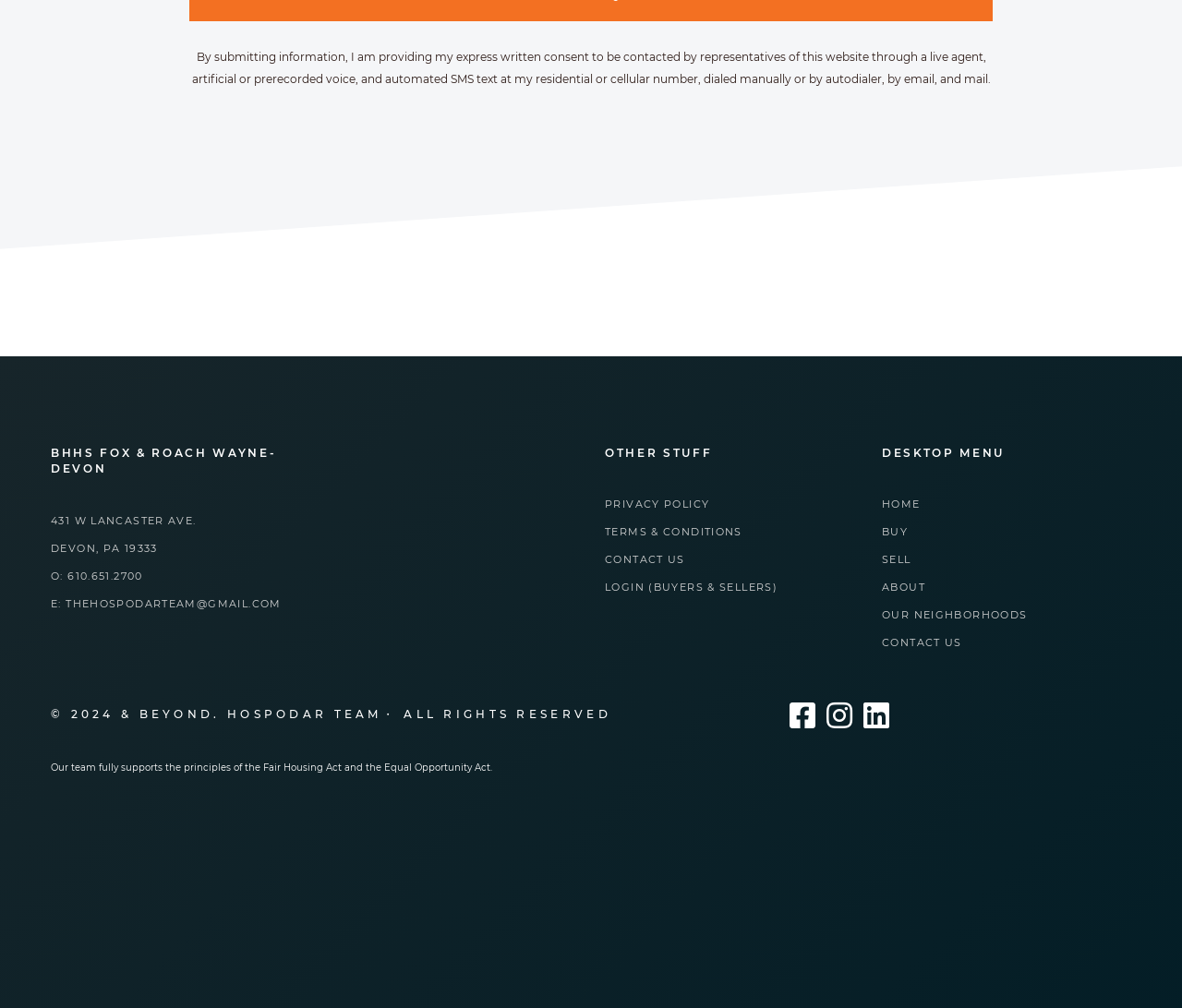Find the bounding box coordinates of the element to click in order to complete the given instruction: "Click the 'PRIVACY POLICY' link."

[0.512, 0.494, 0.6, 0.507]